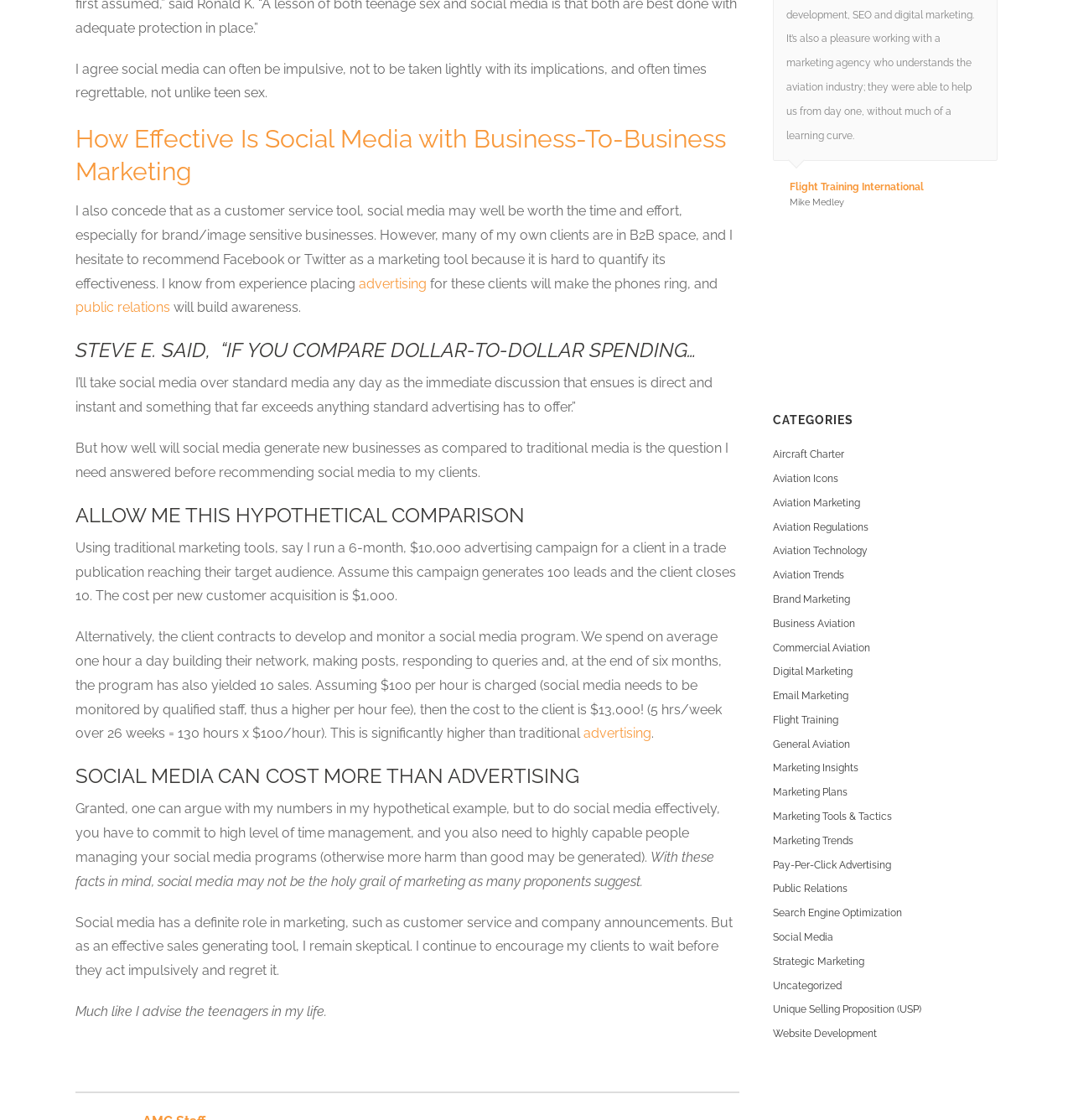Identify the bounding box coordinates for the element you need to click to achieve the following task: "click the link 'public relations'". The coordinates must be four float values ranging from 0 to 1, formatted as [left, top, right, bottom].

[0.07, 0.268, 0.159, 0.282]